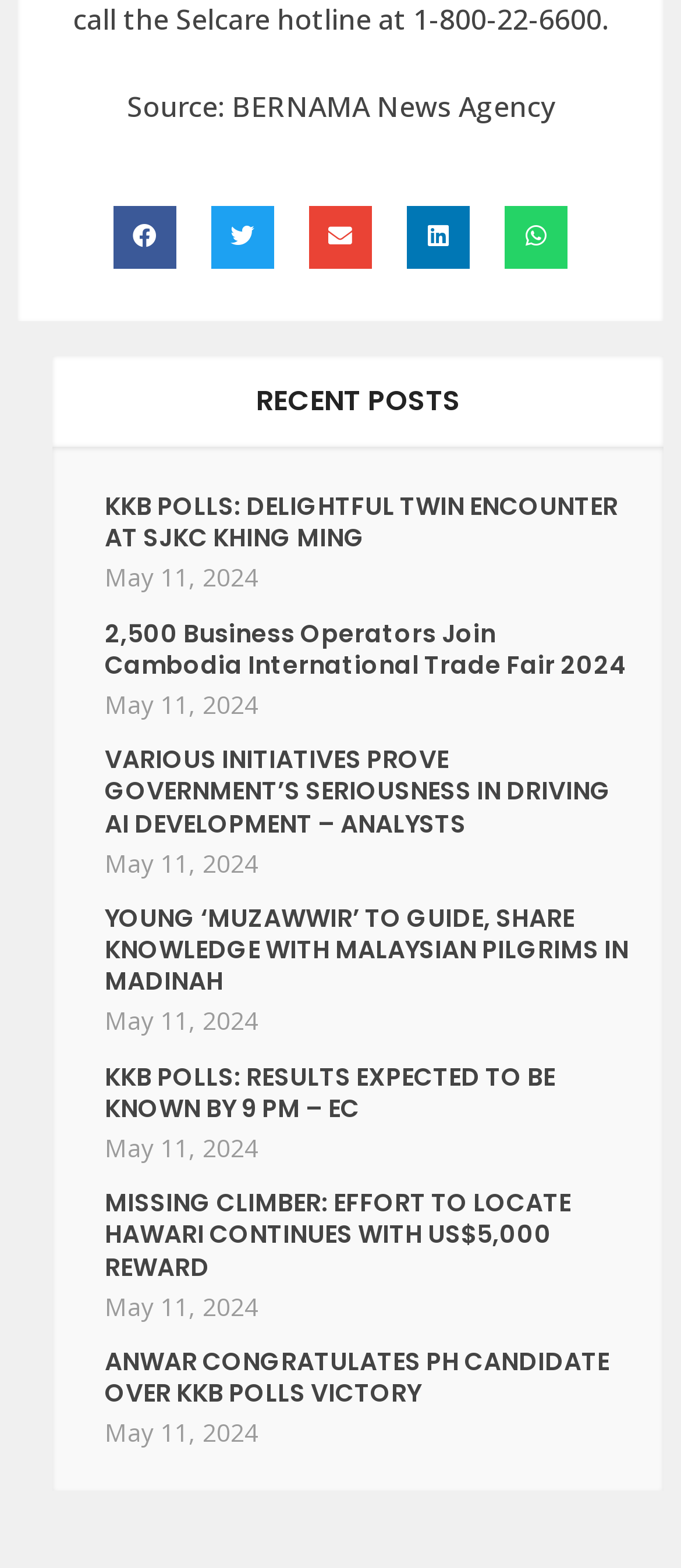How many news articles are there on the webpage?
Provide a short answer using one word or a brief phrase based on the image.

6